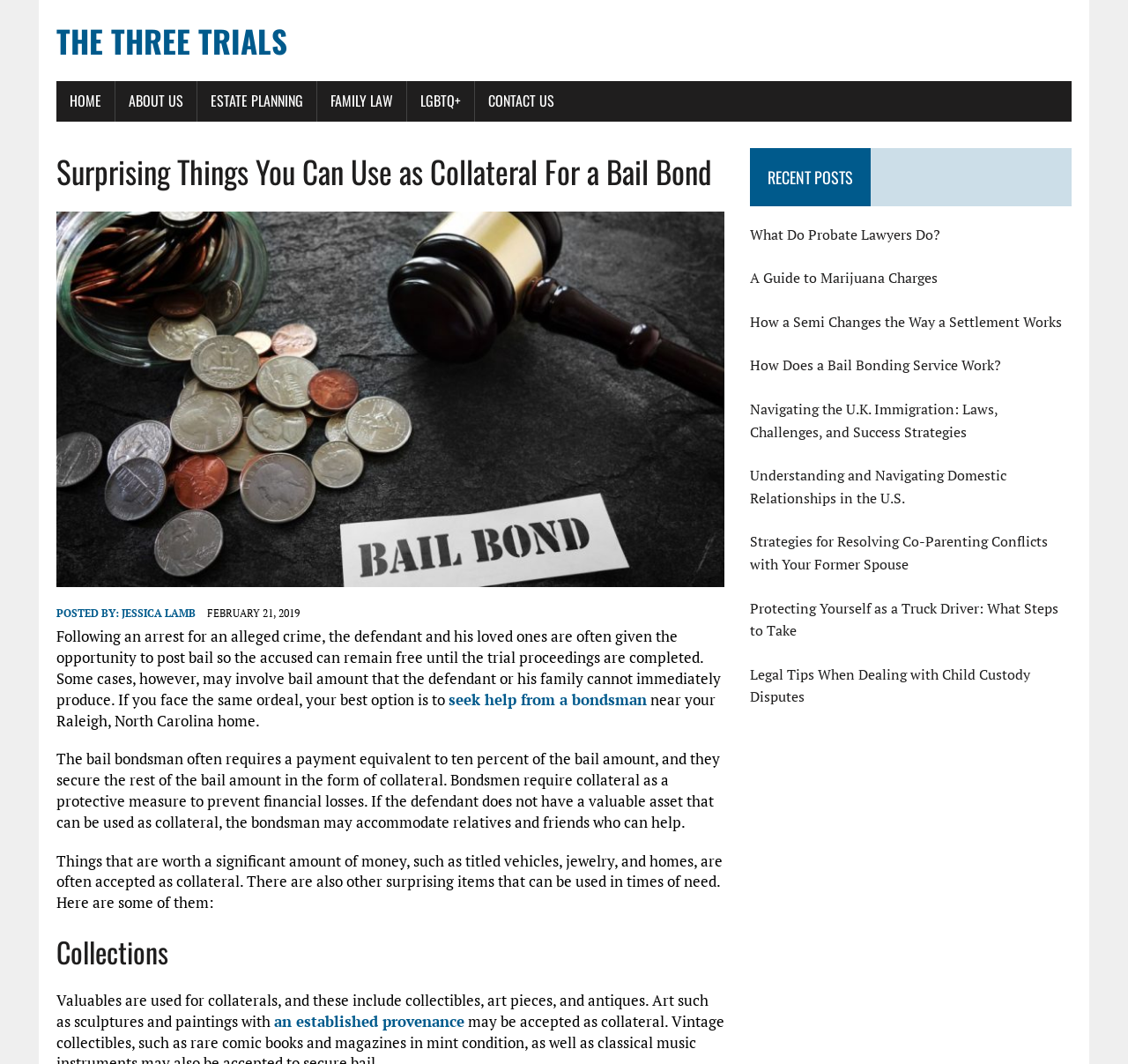What is the author of the current article?
We need a detailed and meticulous answer to the question.

The author of the current article can be found by looking at the 'POSTED BY:' section, which mentions 'Jessica Lamb' as the author.